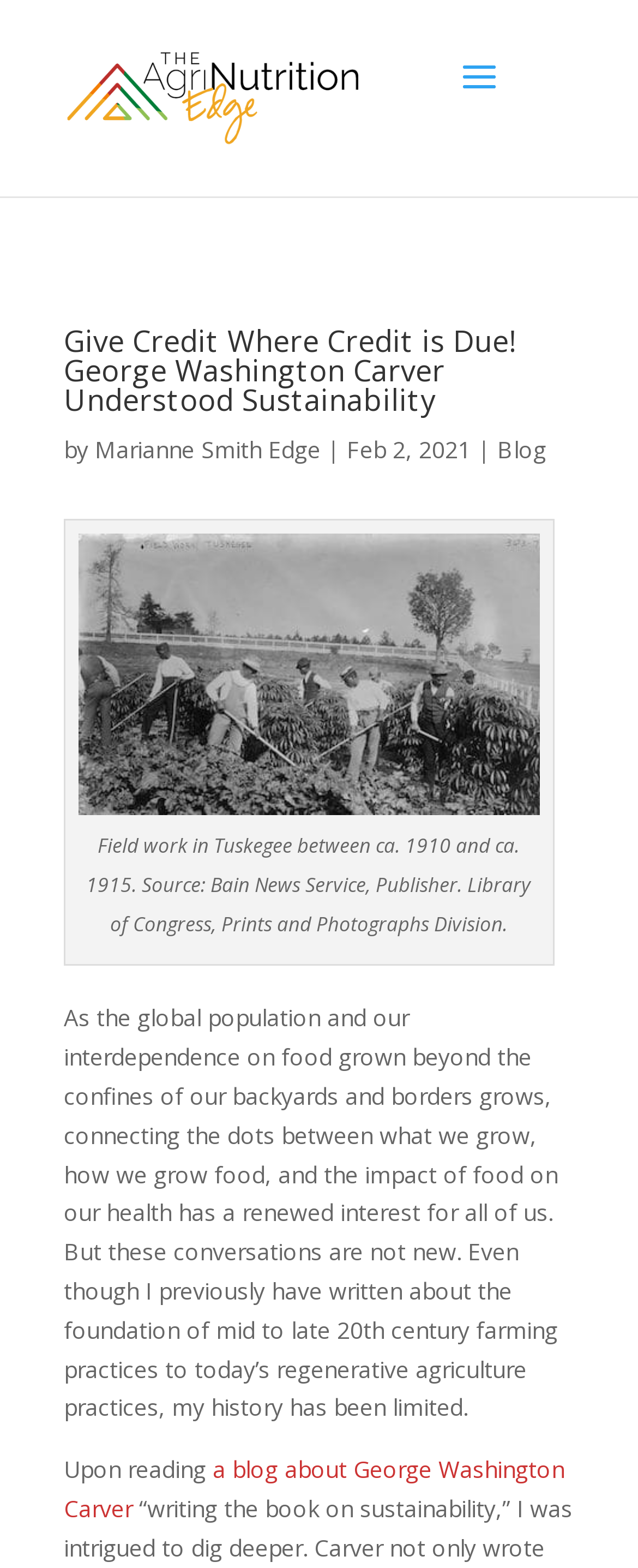Answer the question briefly using a single word or phrase: 
What is the date of the article?

Feb 2, 2021